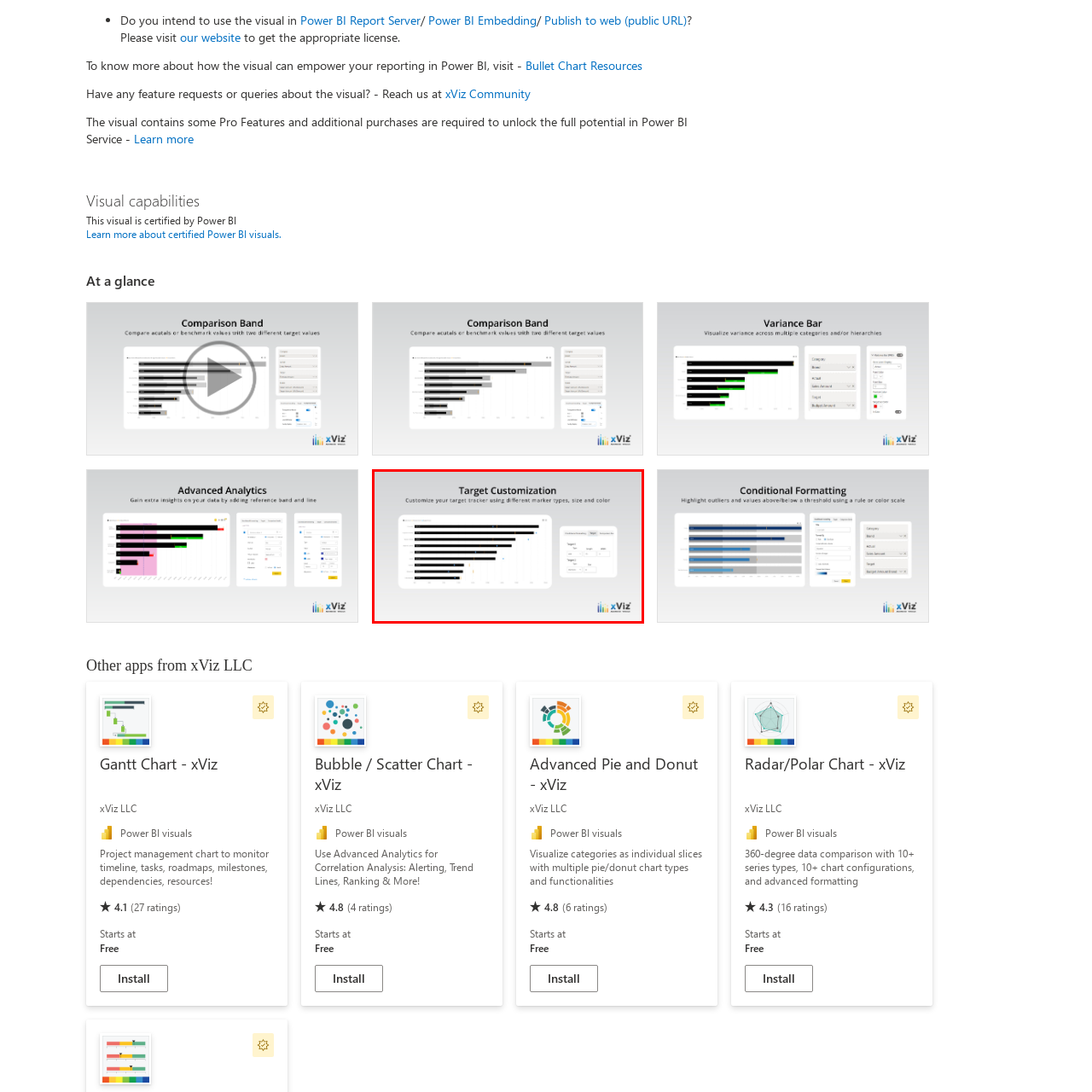What is the purpose of the panel to the right of the chart?
Look closely at the portion of the image highlighted by the red bounding box and provide a comprehensive answer to the question.

The panel to the right of the chart allows users to define their target markers by selecting different types, sizes, and colors, enhancing the visual representation of their data and providing customization options for the chart.